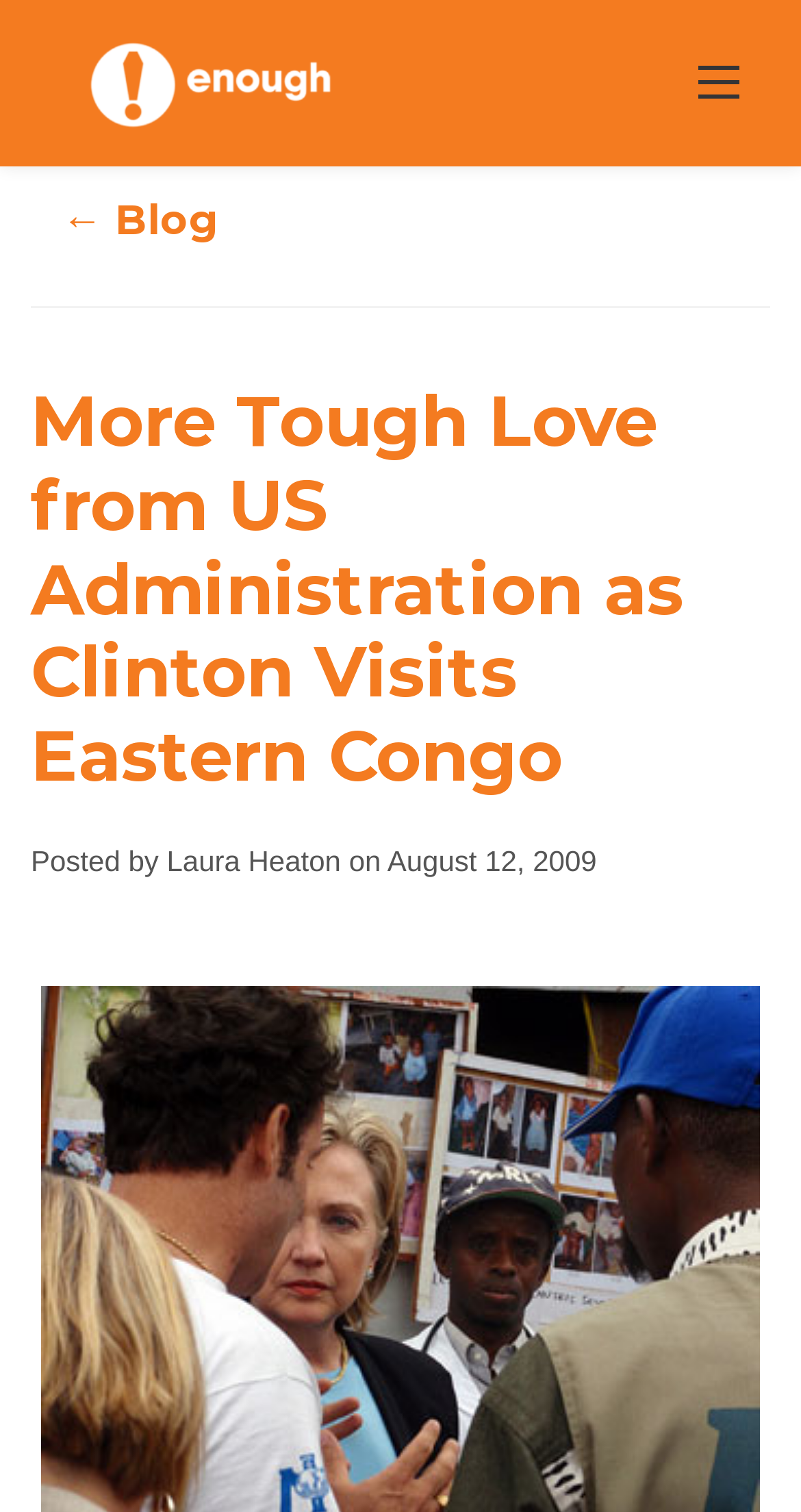Who wrote the blog post?
Look at the image and respond with a single word or a short phrase.

Laura Heaton